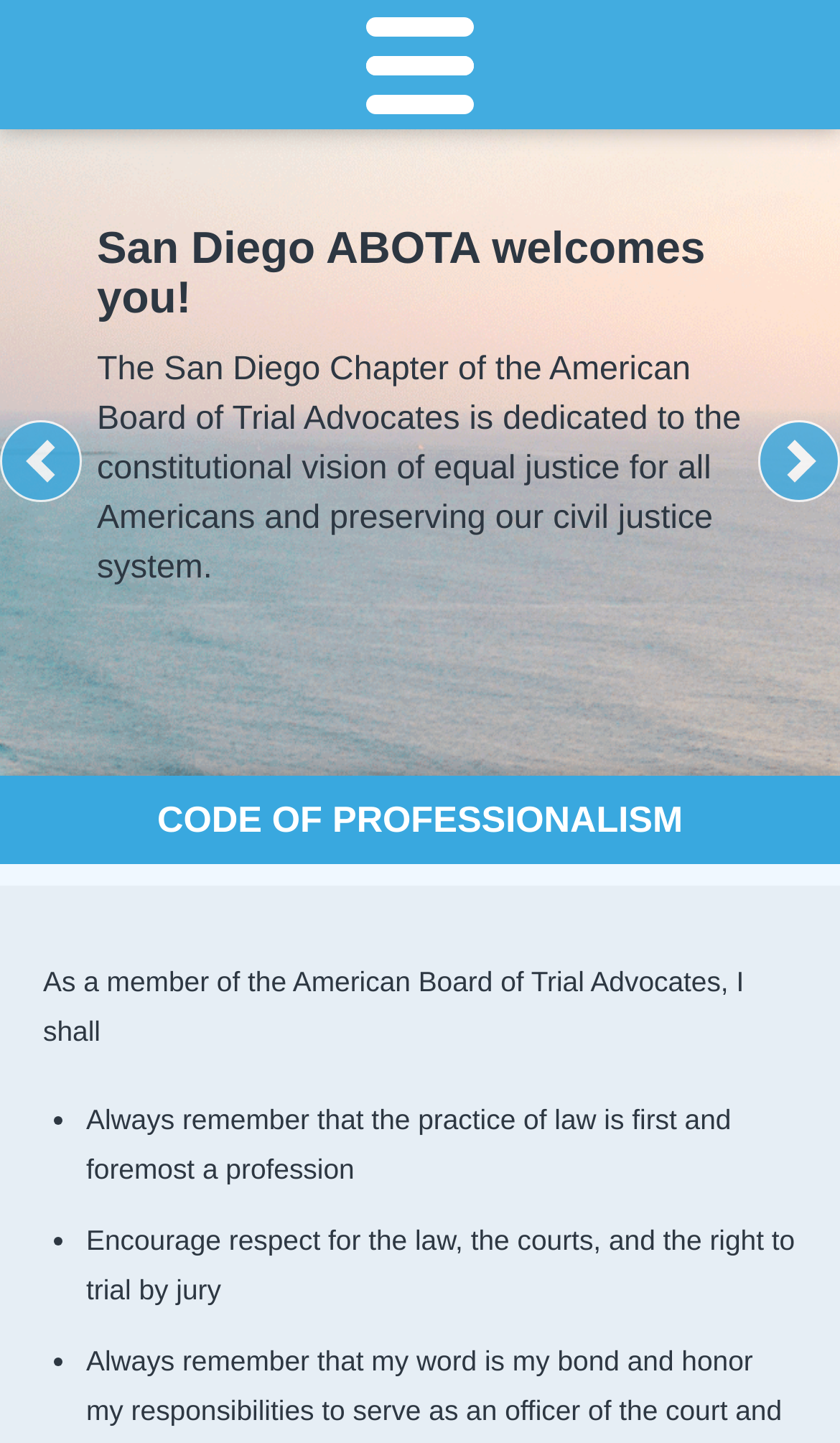Respond to the following query with just one word or a short phrase: 
What is the main principle of the code of professionalism?

Respect for law and courts